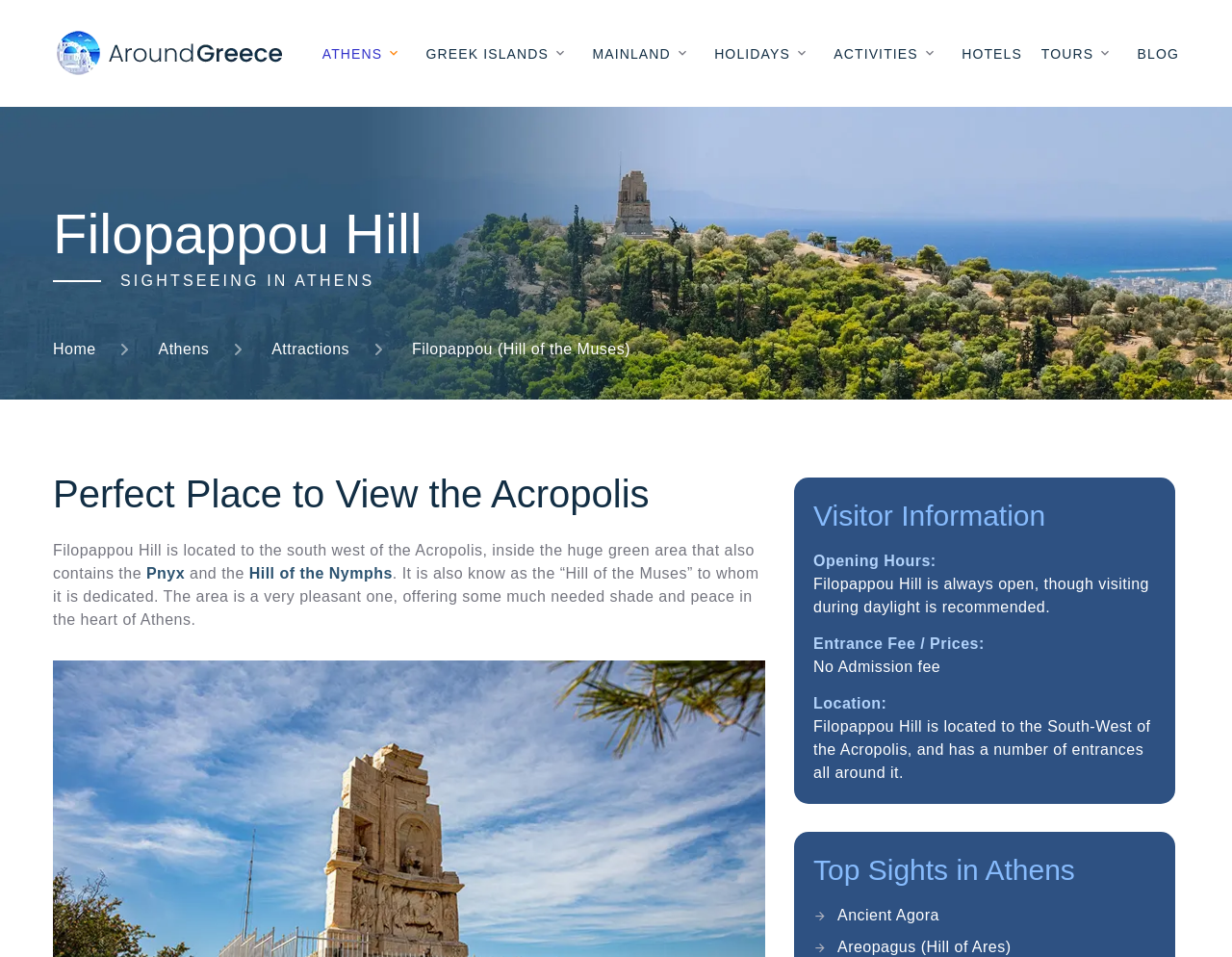Can you specify the bounding box coordinates for the region that should be clicked to fulfill this instruction: "Search this website".

None